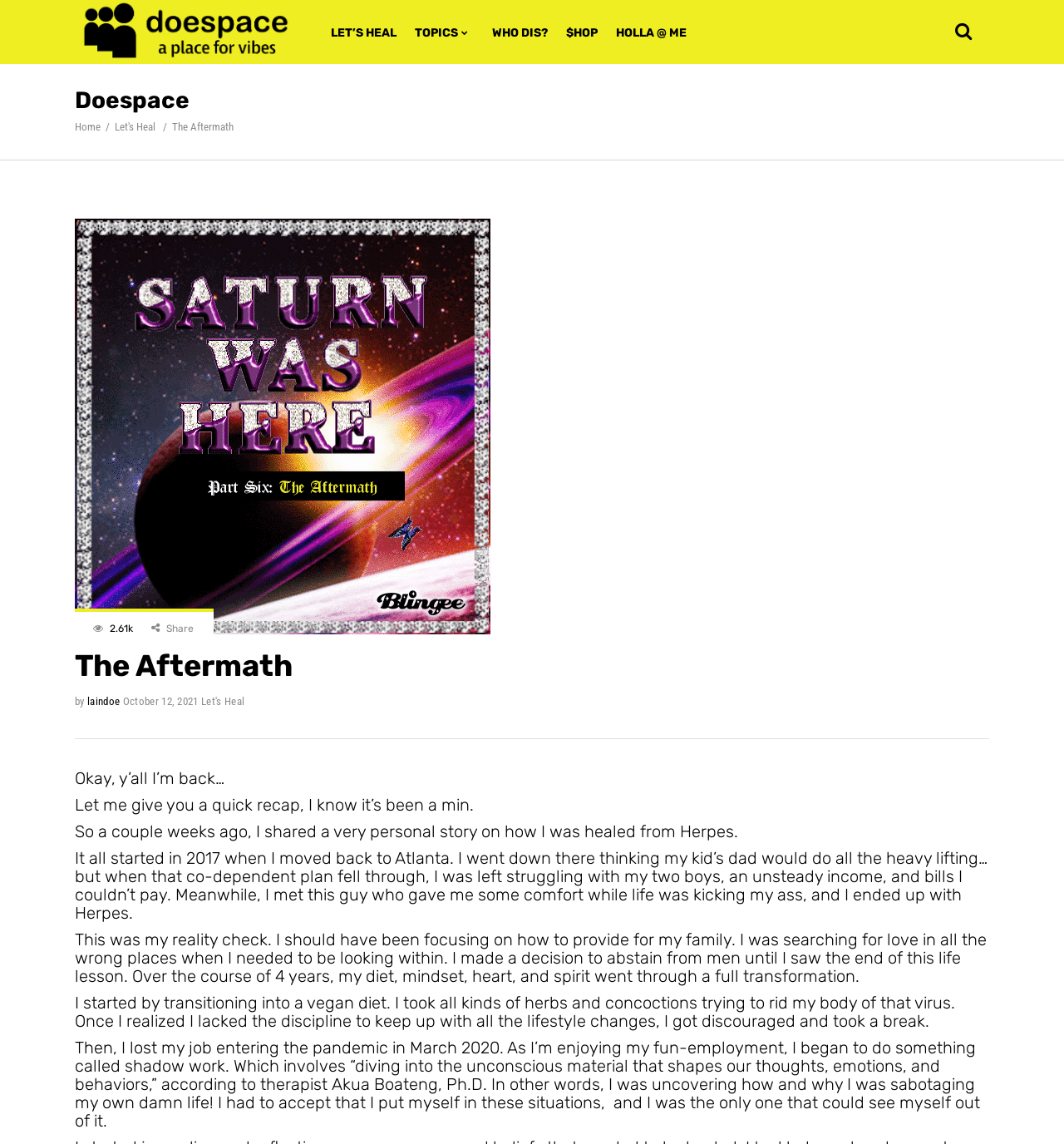What is the purpose of the 'shadow work' mentioned in the article?
Look at the image and answer the question using a single word or phrase.

Uncovering unconscious material